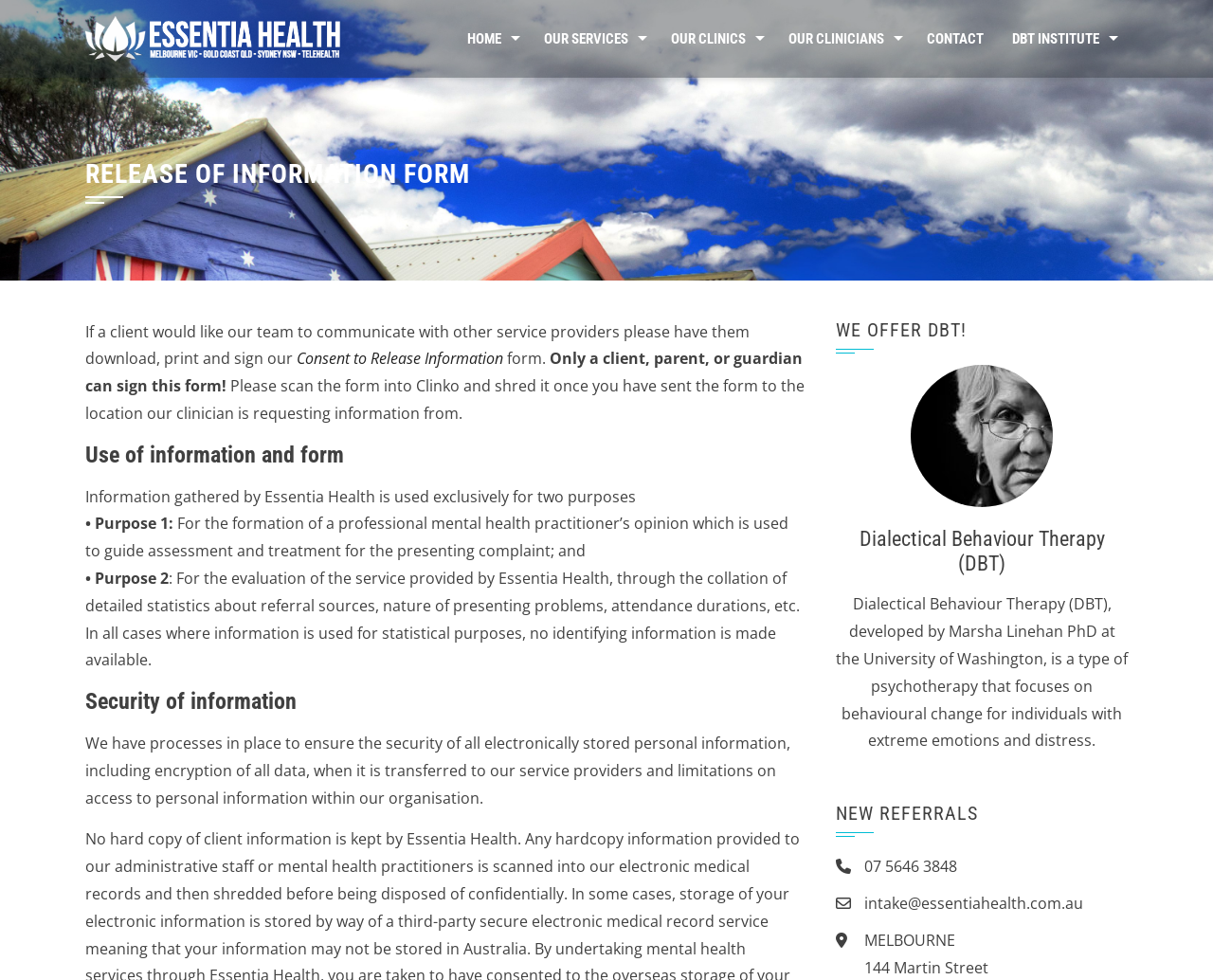Please provide a one-word or short phrase answer to the question:
What type of therapy is offered by Essentia Health?

Dialectical Behaviour Therapy